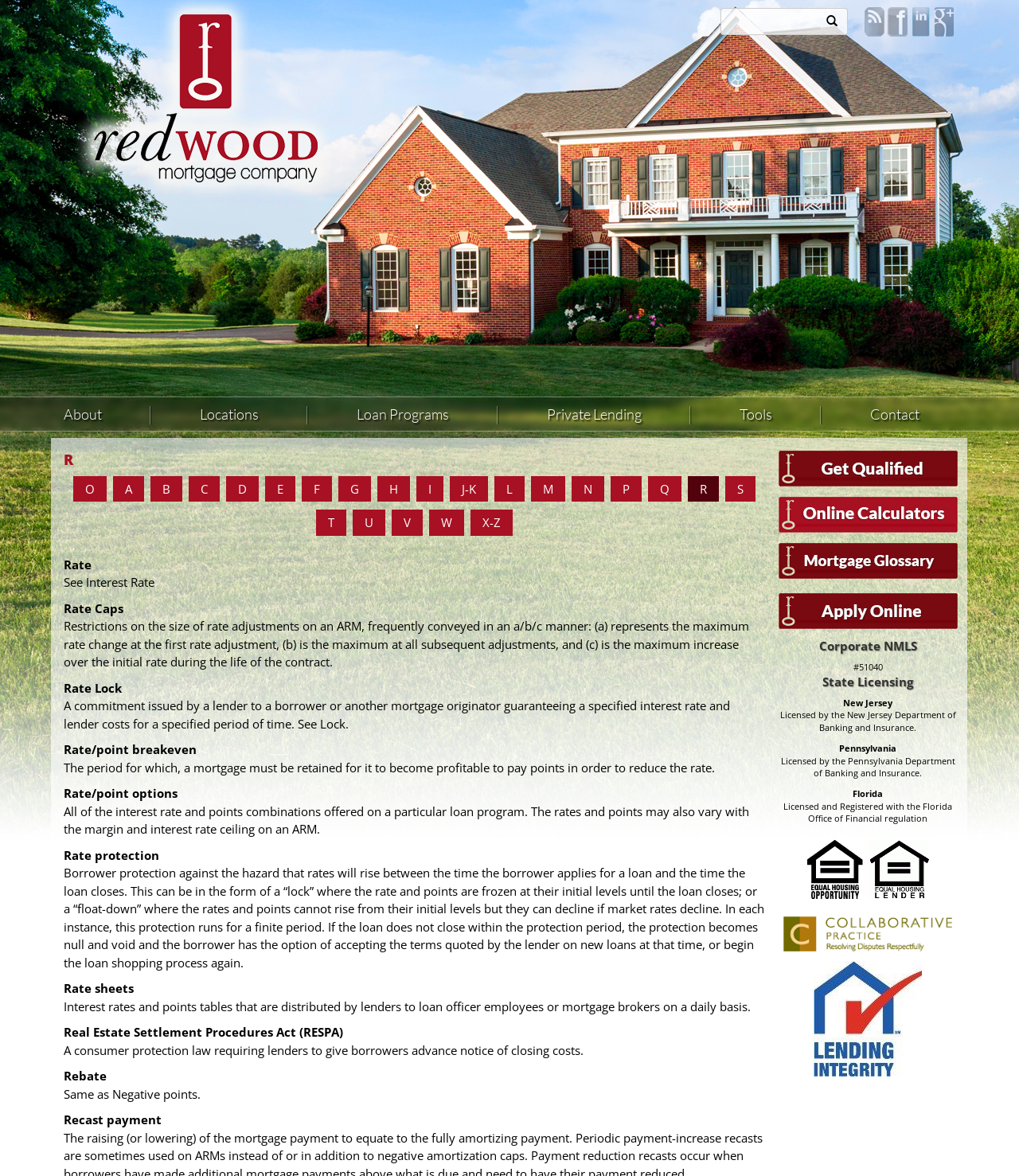Pinpoint the bounding box coordinates of the clickable area needed to execute the instruction: "Contact us". The coordinates should be specified as four float numbers between 0 and 1, i.e., [left, top, right, bottom].

[0.804, 0.345, 0.949, 0.361]